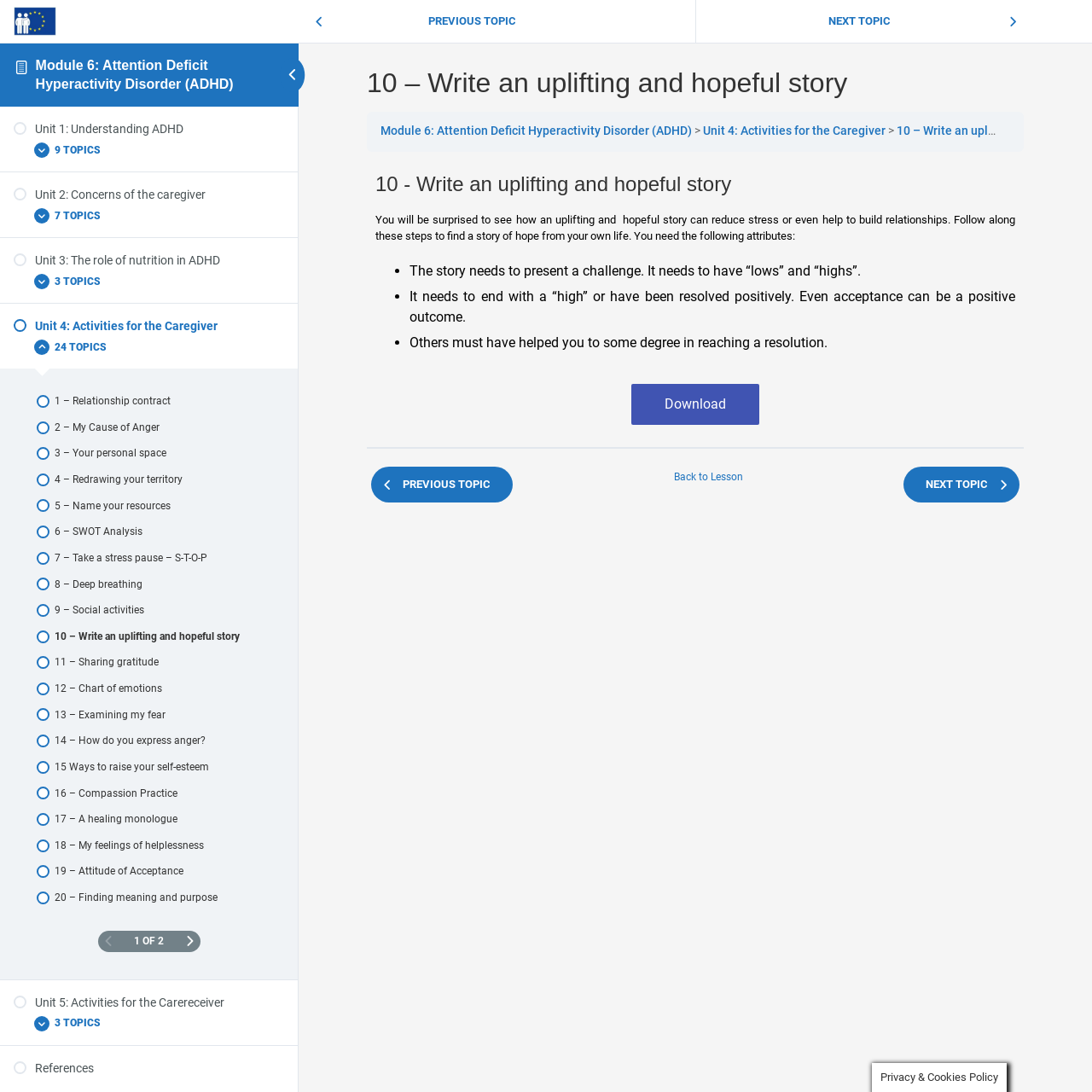Give a succinct answer to this question in a single word or phrase: 
What can be downloaded from the webpage?

Download